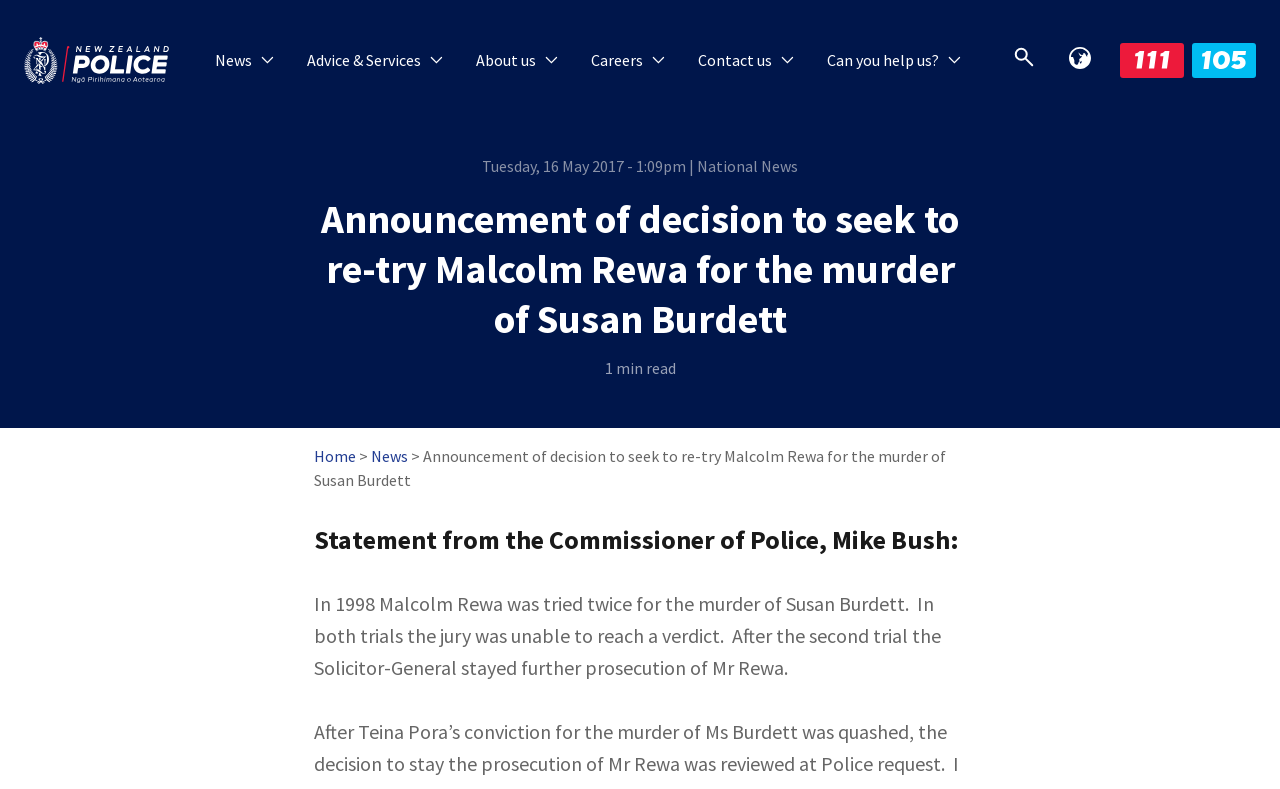Please provide the bounding box coordinates for the element that needs to be clicked to perform the following instruction: "Search for something". The coordinates should be given as four float numbers between 0 and 1, i.e., [left, top, right, bottom].

[0.788, 0.053, 0.812, 0.099]